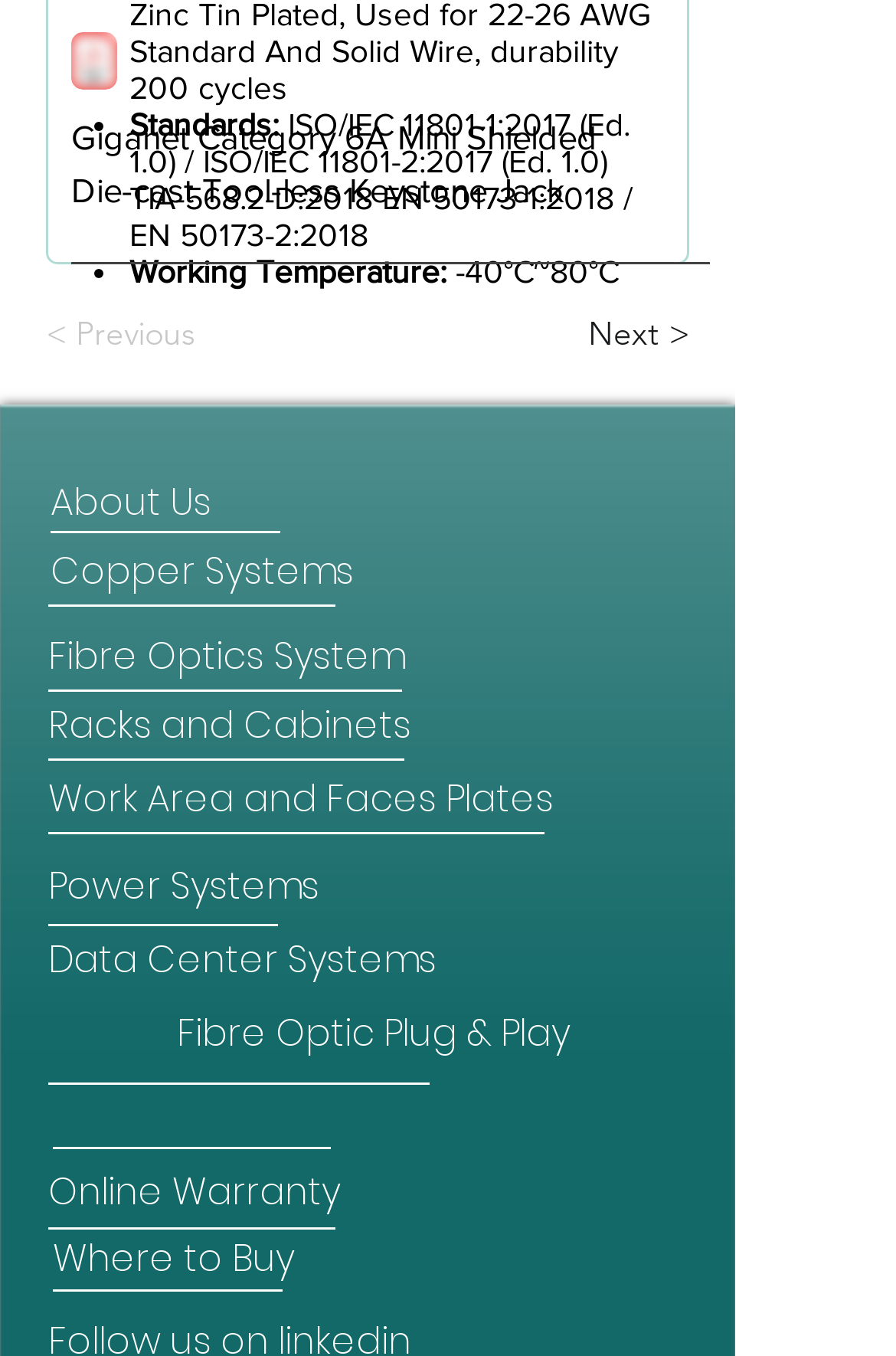Locate the bounding box coordinates of the area where you should click to accomplish the instruction: "Click the 'Copper Systems' link".

[0.056, 0.403, 0.395, 0.441]